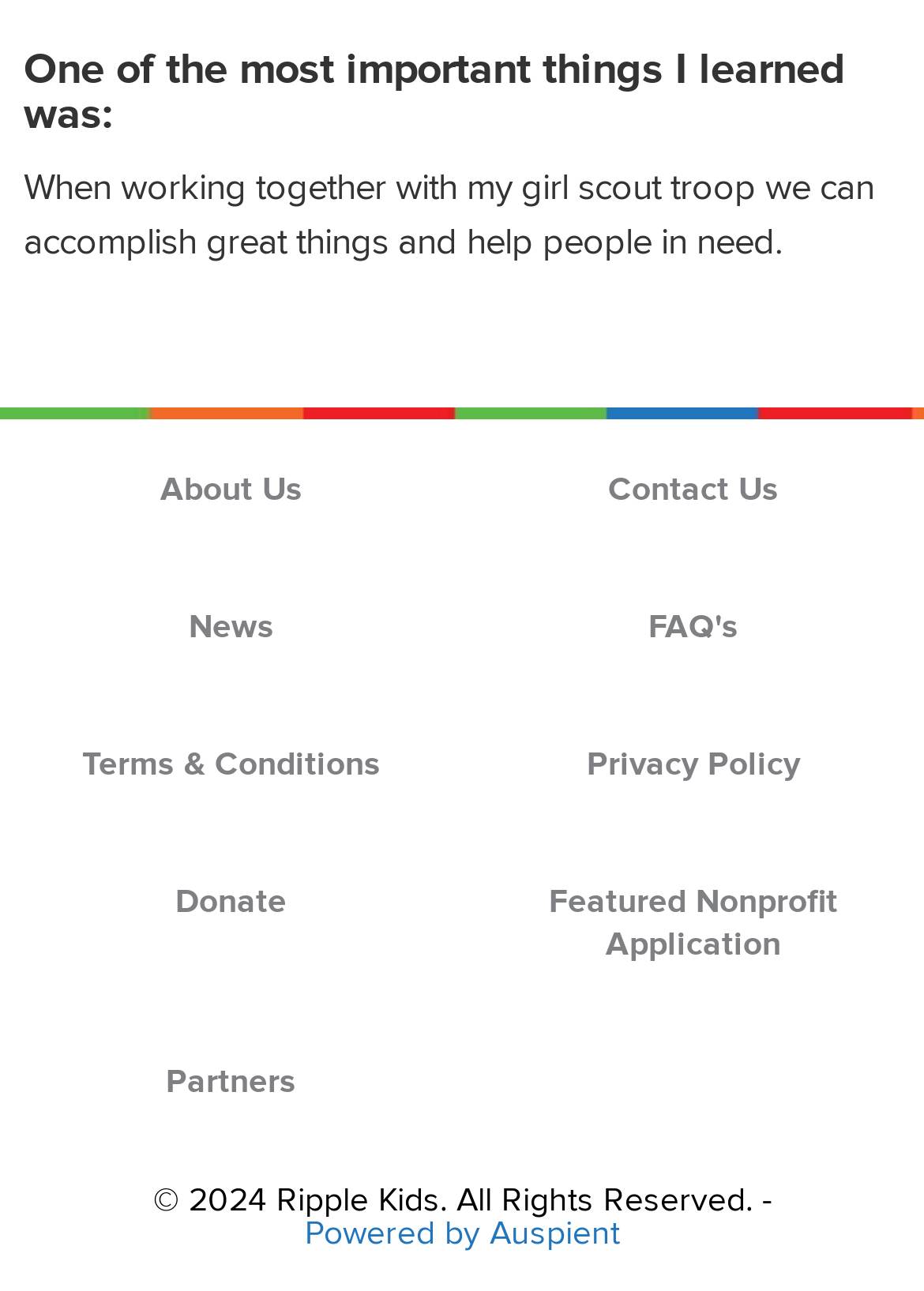From the webpage screenshot, predict the bounding box coordinates (top-left x, top-left y, bottom-right x, bottom-right y) for the UI element described here: FAQ's

[0.701, 0.469, 0.799, 0.501]